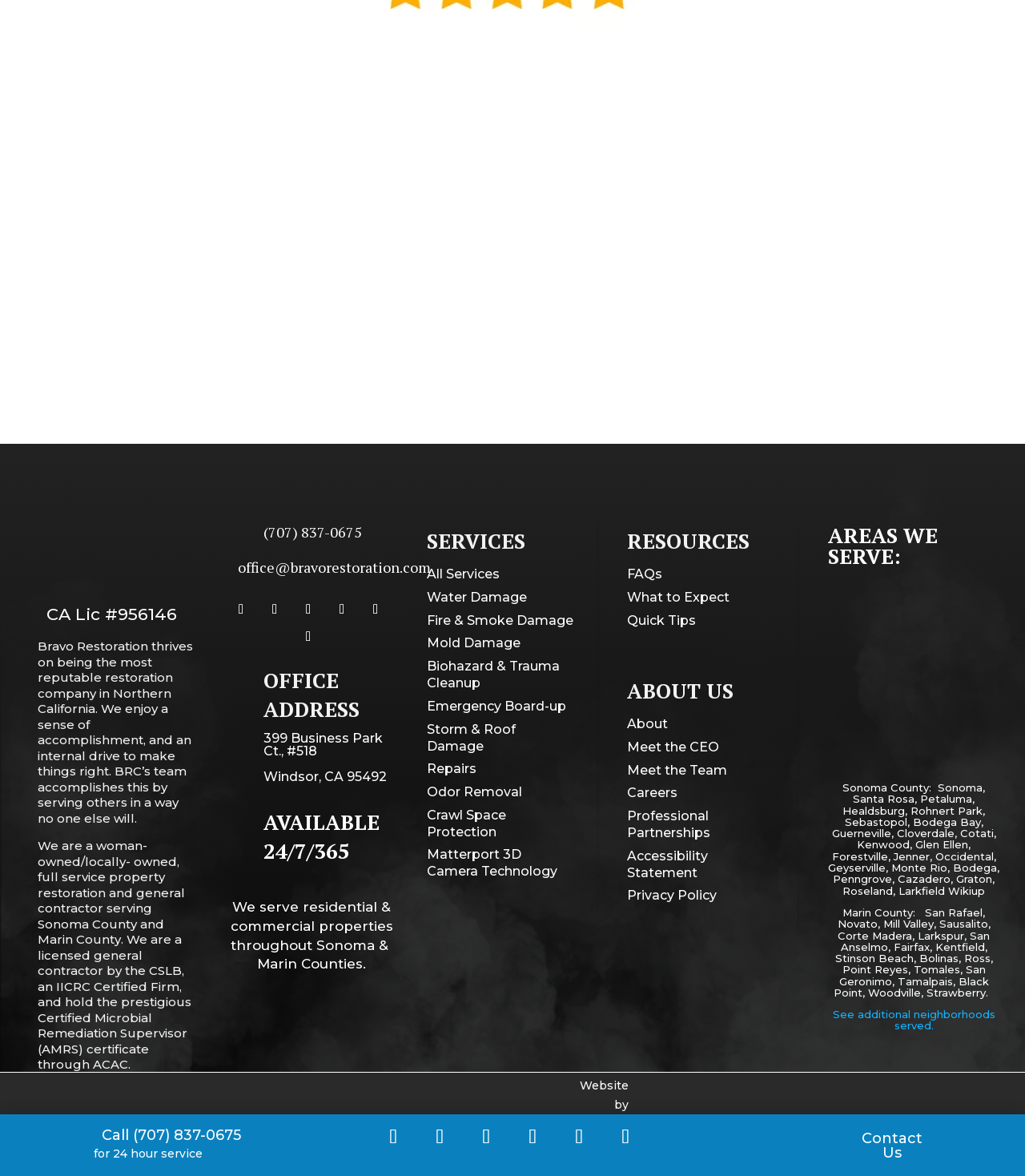Please answer the following query using a single word or phrase: 
What is the company's license number?

956146